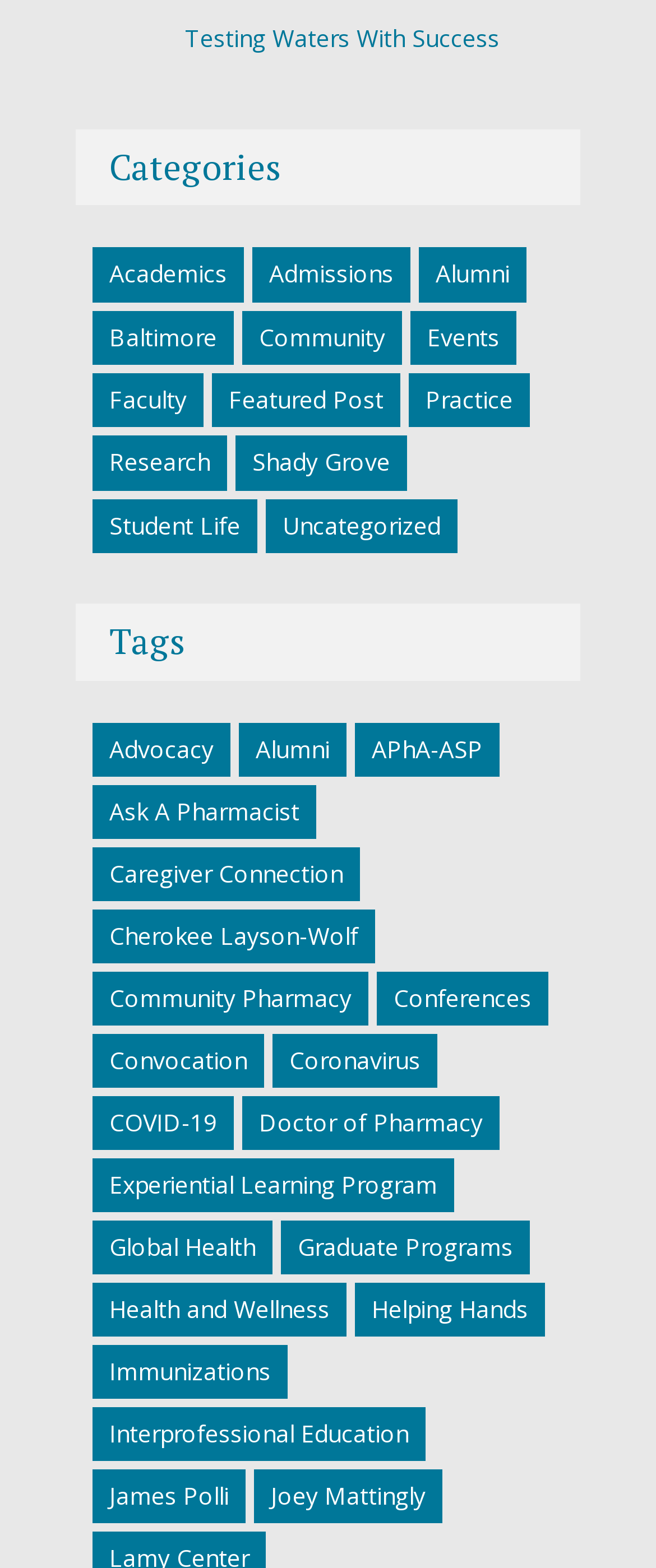Identify the bounding box coordinates for the UI element mentioned here: "Book Online". Provide the coordinates as four float values between 0 and 1, i.e., [left, top, right, bottom].

None